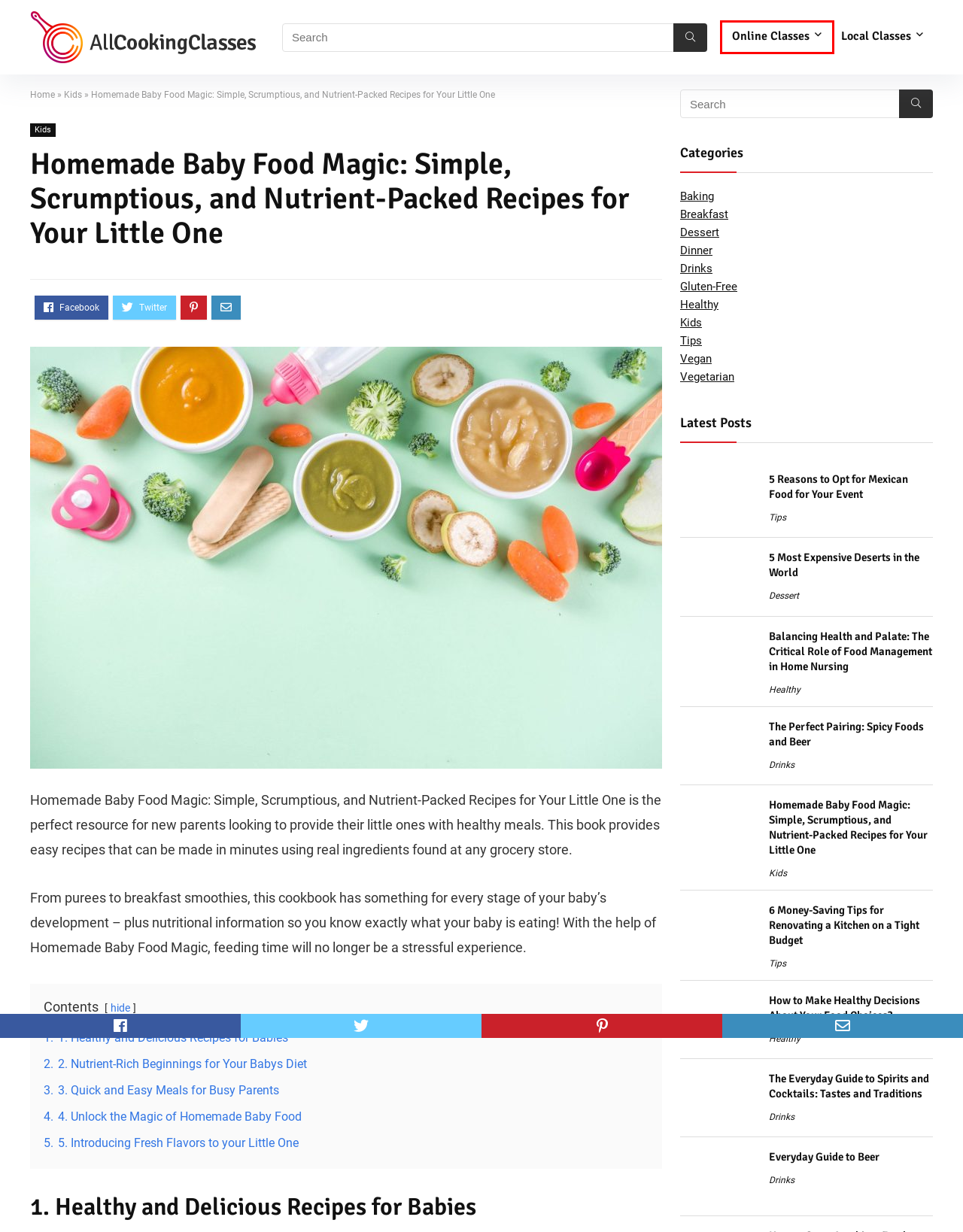Given a webpage screenshot with a red bounding box around a particular element, identify the best description of the new webpage that will appear after clicking on the element inside the red bounding box. Here are the candidates:
A. Breakfast – All Cooking Classes
B. Baking – All Cooking Classes
C. How to Make Healthy Decisions About Your Food Choices? – All Cooking Classes
D. Online Cooking Classes – All Cooking Classes
E. Dinner – All Cooking Classes
F. Tips – All Cooking Classes
G. Vegetarian – All Cooking Classes
H. 6 Money-Saving Tips for Renovating a Kitchen on a Tight Budget – All Cooking Classes

D